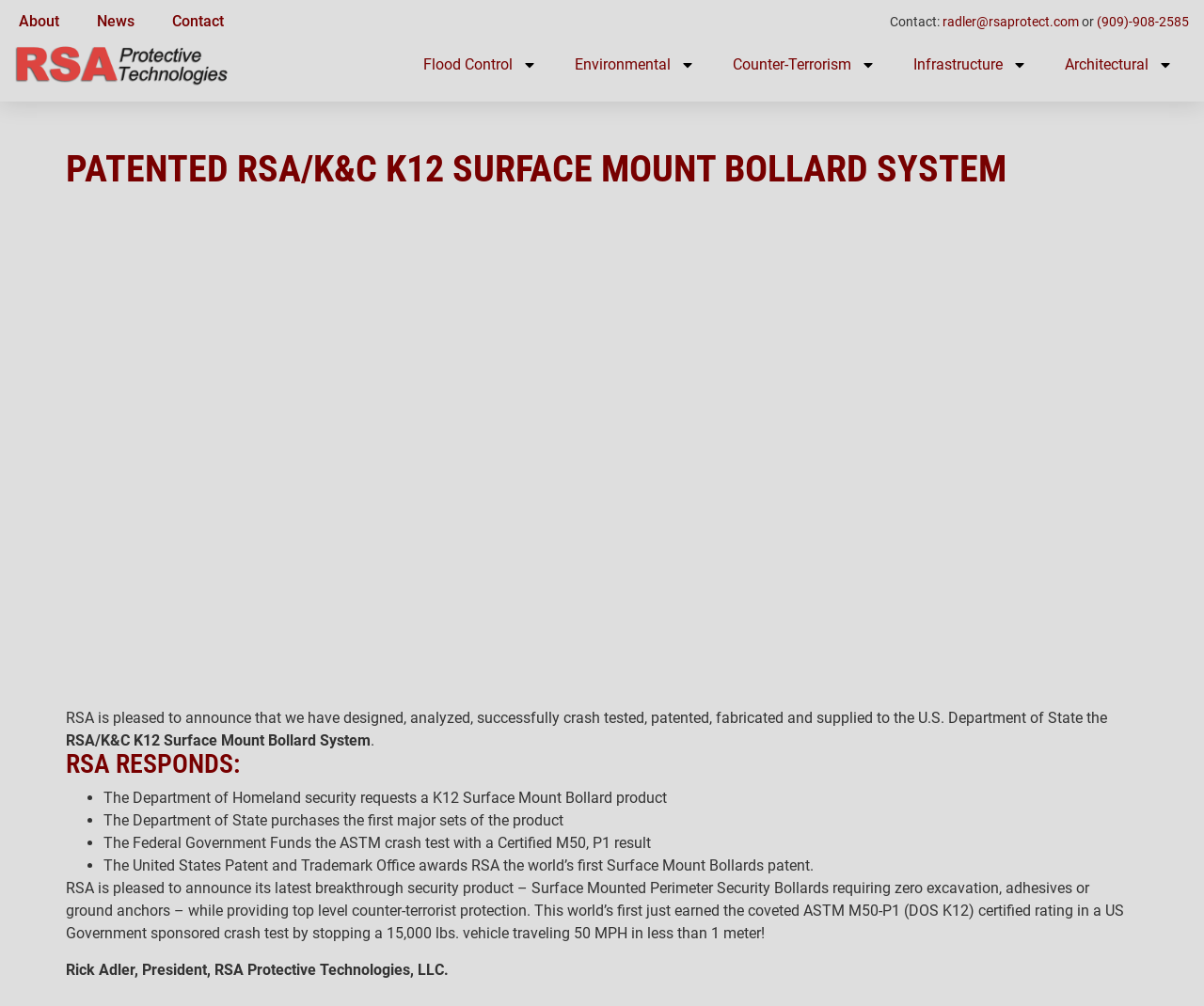Please identify the bounding box coordinates of the element I need to click to follow this instruction: "Contact RSA via email".

[0.783, 0.014, 0.896, 0.03]